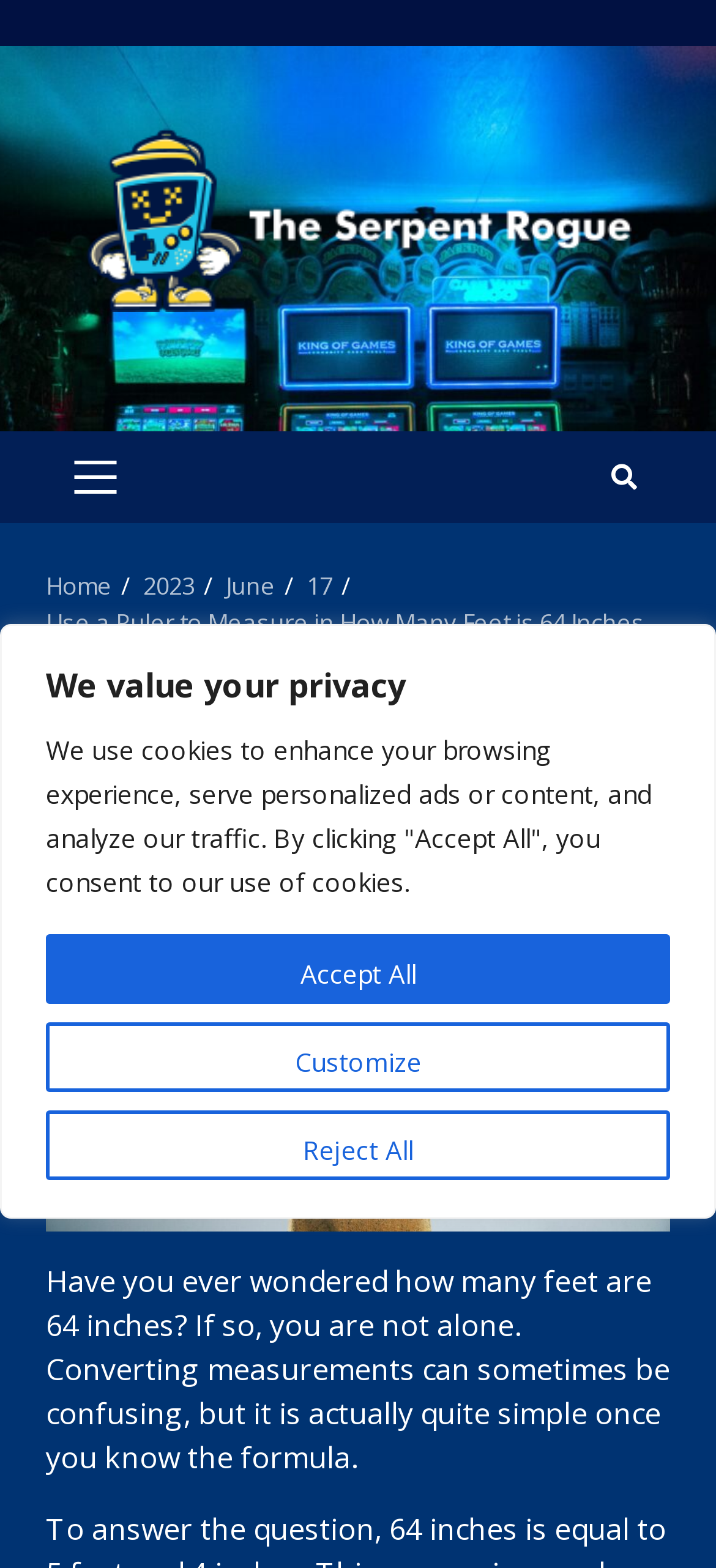Identify the bounding box of the HTML element described here: "Home". Provide the coordinates as four float numbers between 0 and 1: [left, top, right, bottom].

[0.064, 0.363, 0.156, 0.384]